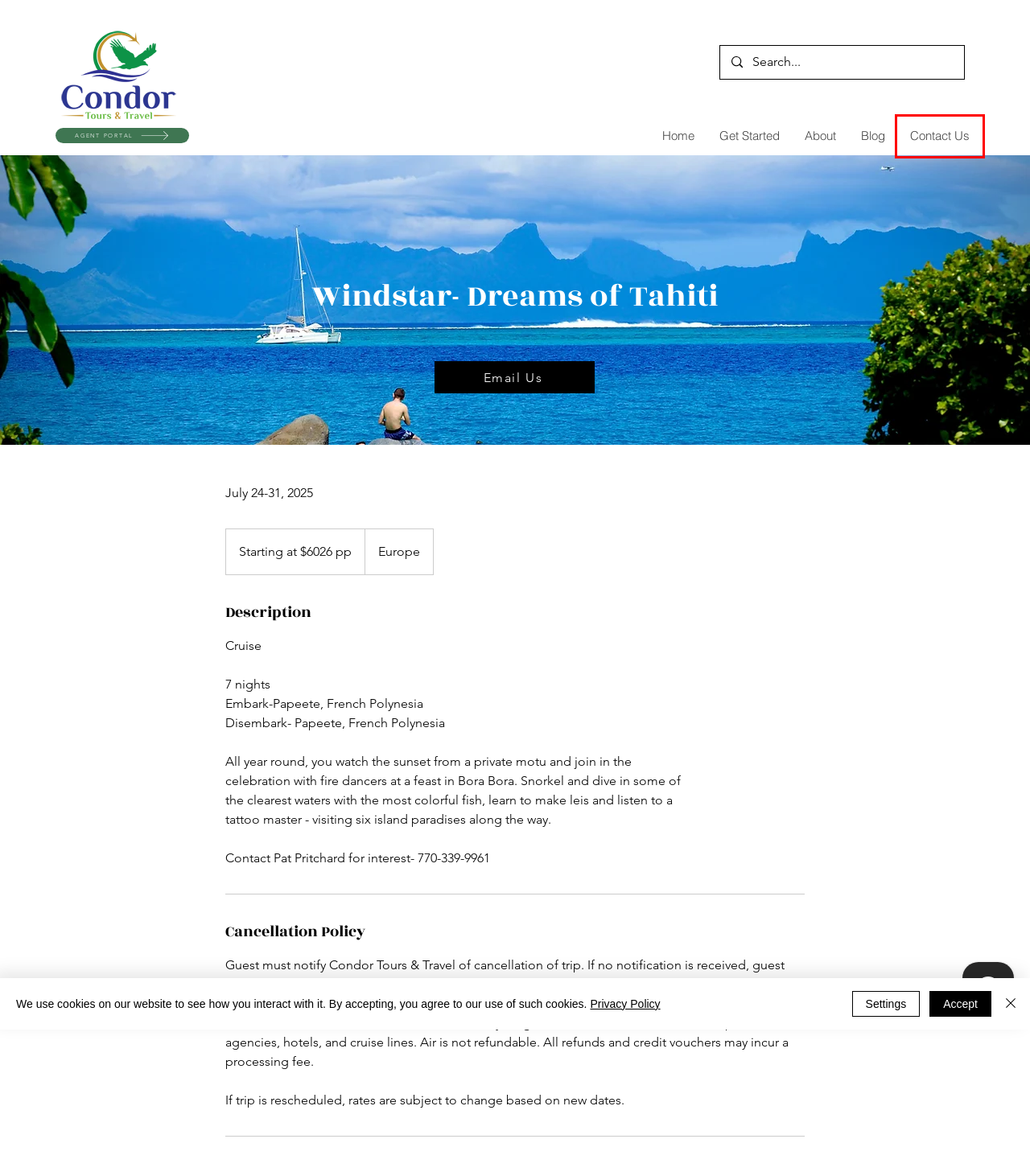Given a screenshot of a webpage with a red bounding box, please pick the webpage description that best fits the new webpage after clicking the element inside the bounding box. Here are the candidates:
A. Custom World Travel | Condor Tours & Travel
B. My Site
C. Privacy Policy | My Site
D. Travel Style & Type | My Site
E. About | Condor Tours & Travel
F. Contact Us | My Site
G. Travel Protection | My Site
H. Travel Blog | Condor Tours & Travel

F